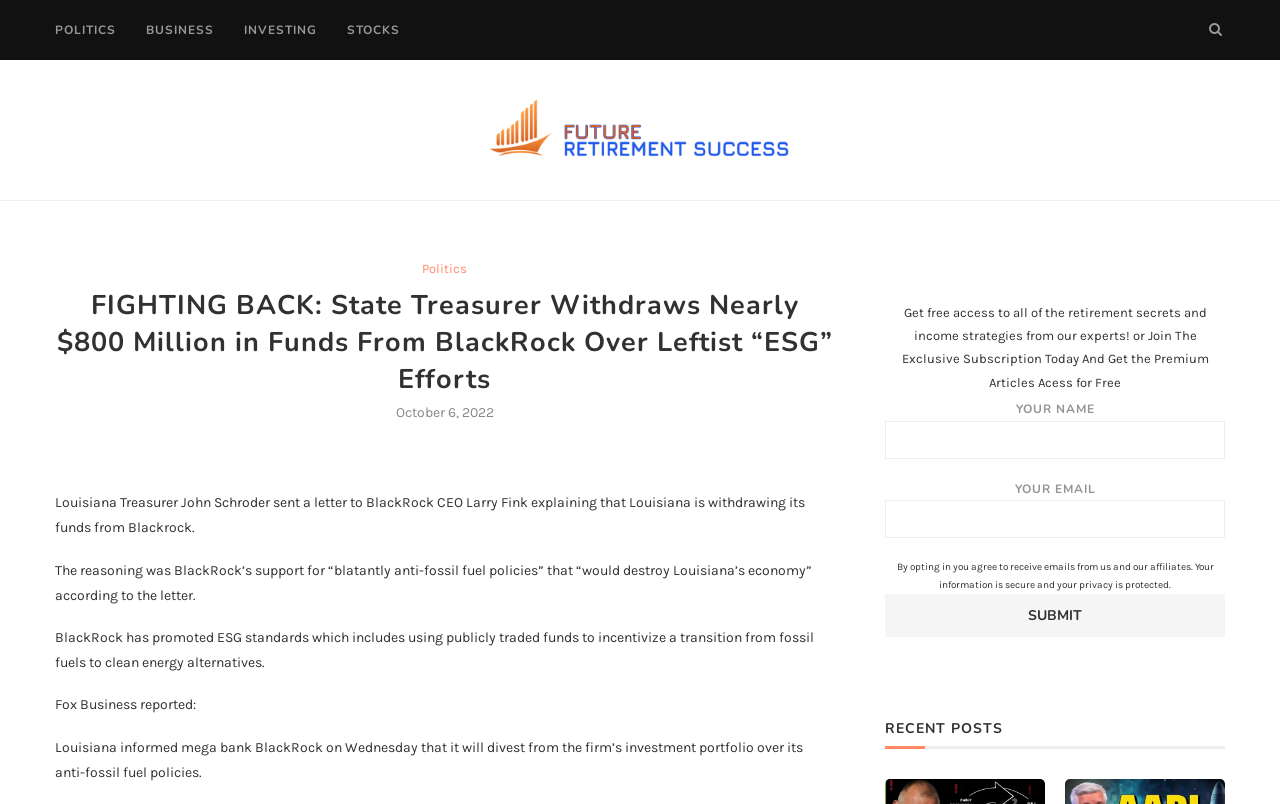What is the name of the CEO mentioned in the article?
Using the image, respond with a single word or phrase.

Larry Fink